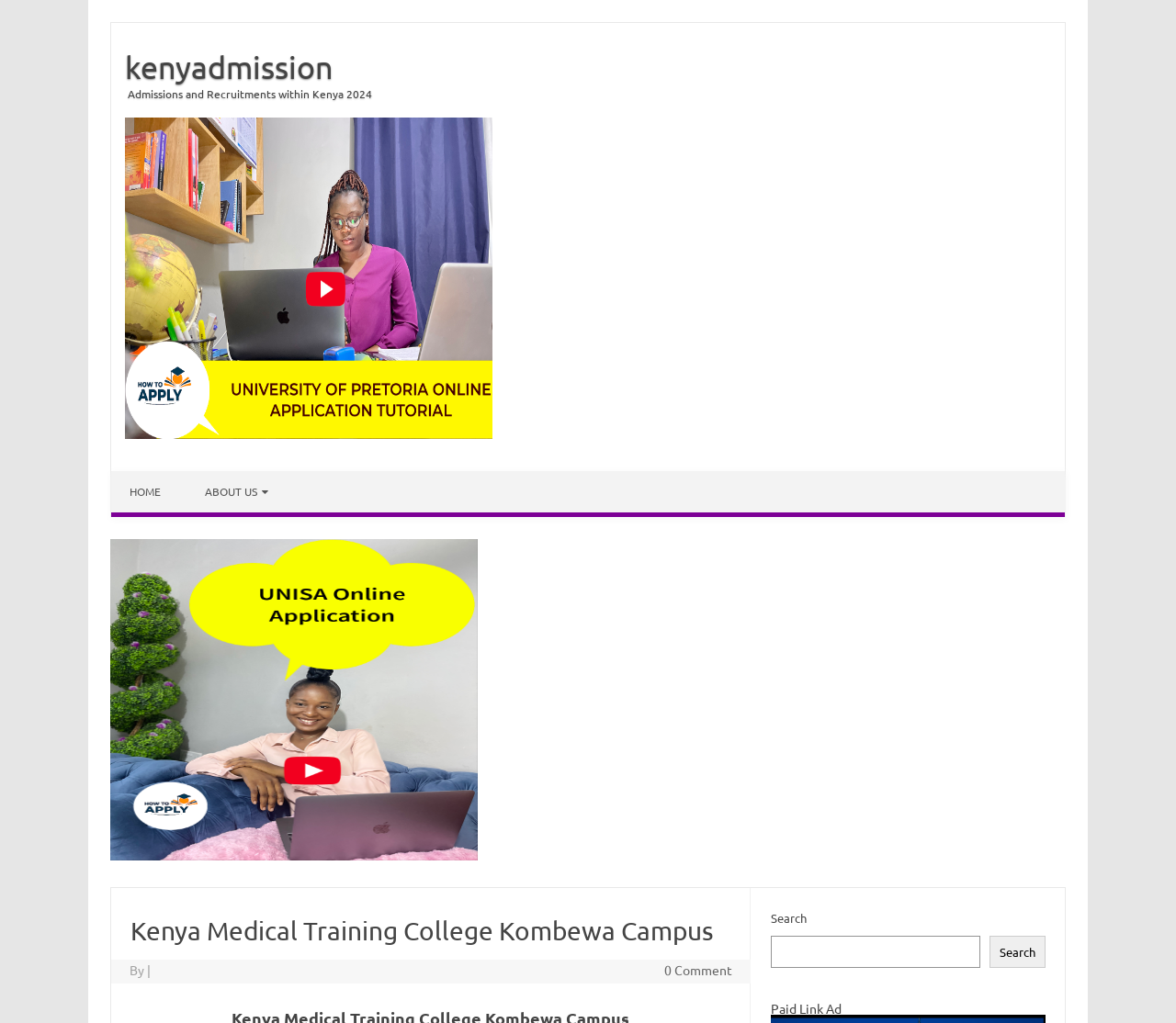Pinpoint the bounding box coordinates of the clickable area necessary to execute the following instruction: "visit kenyadmission". The coordinates should be given as four float numbers between 0 and 1, namely [left, top, right, bottom].

[0.095, 0.048, 0.284, 0.083]